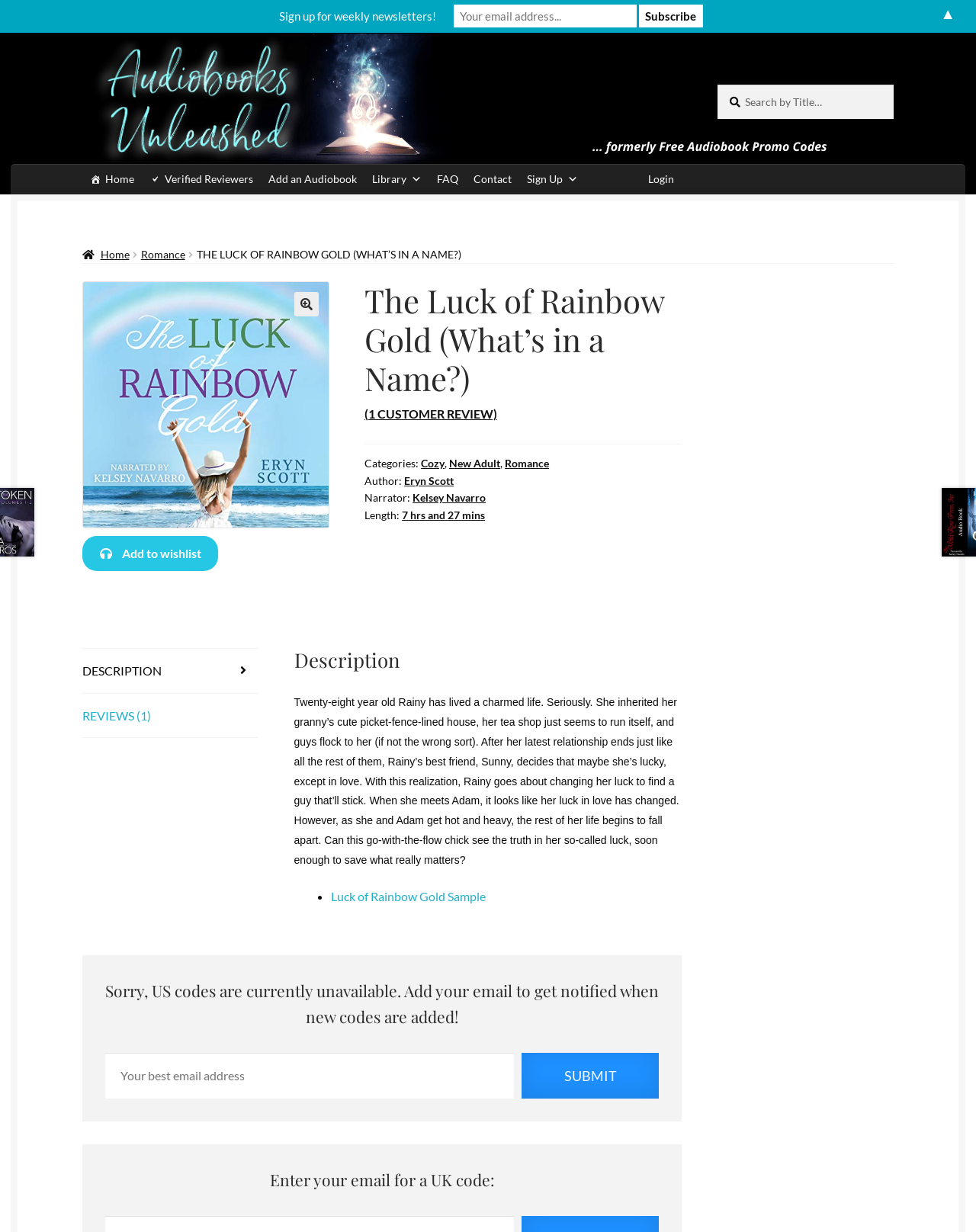Provide a one-word or one-phrase answer to the question:
How many customer reviews are there for this audiobook?

1